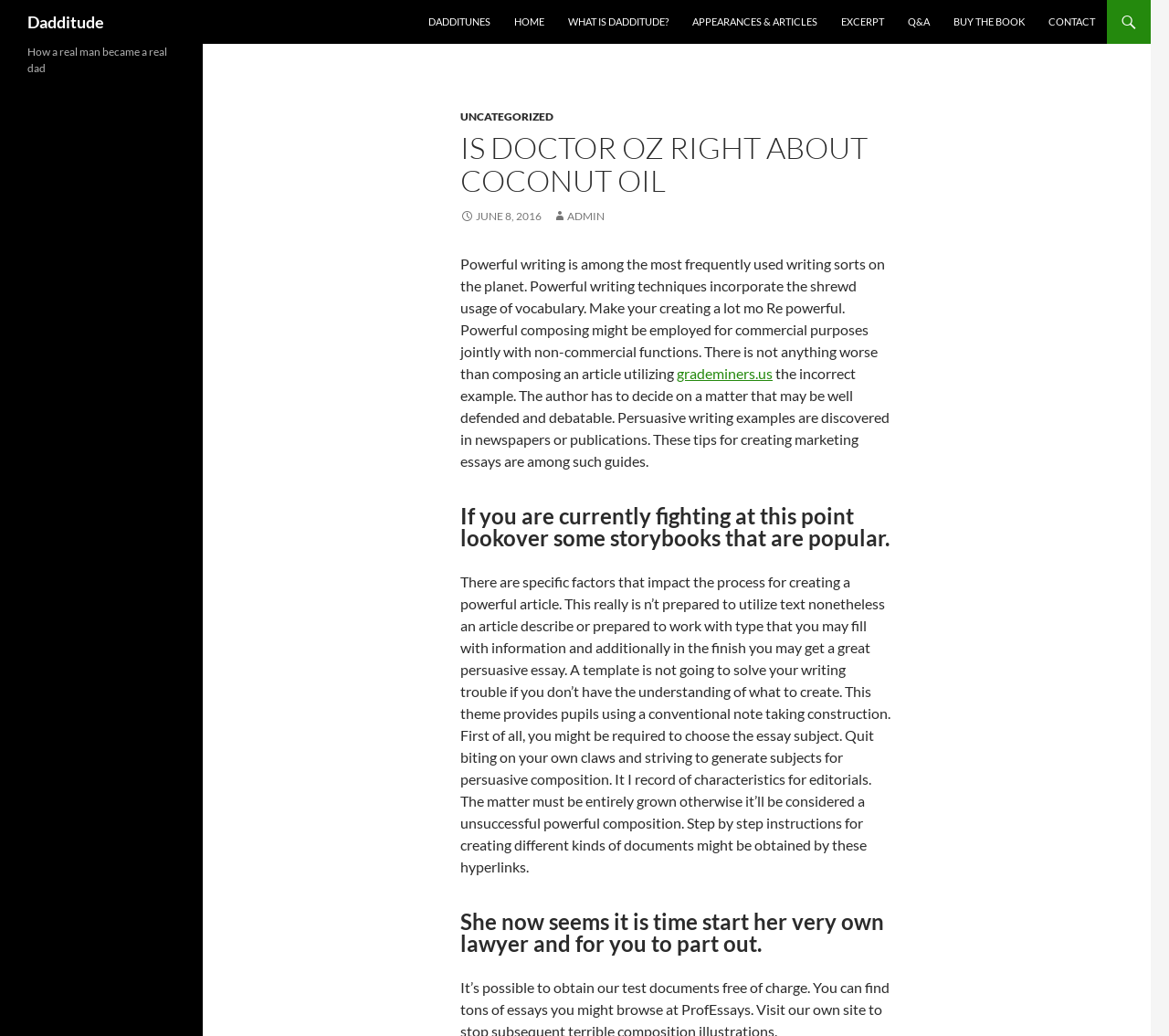What is the title of the article?
Based on the image, give a one-word or short phrase answer.

IS DOCTOR OZ RIGHT ABOUT COCONUT OIL